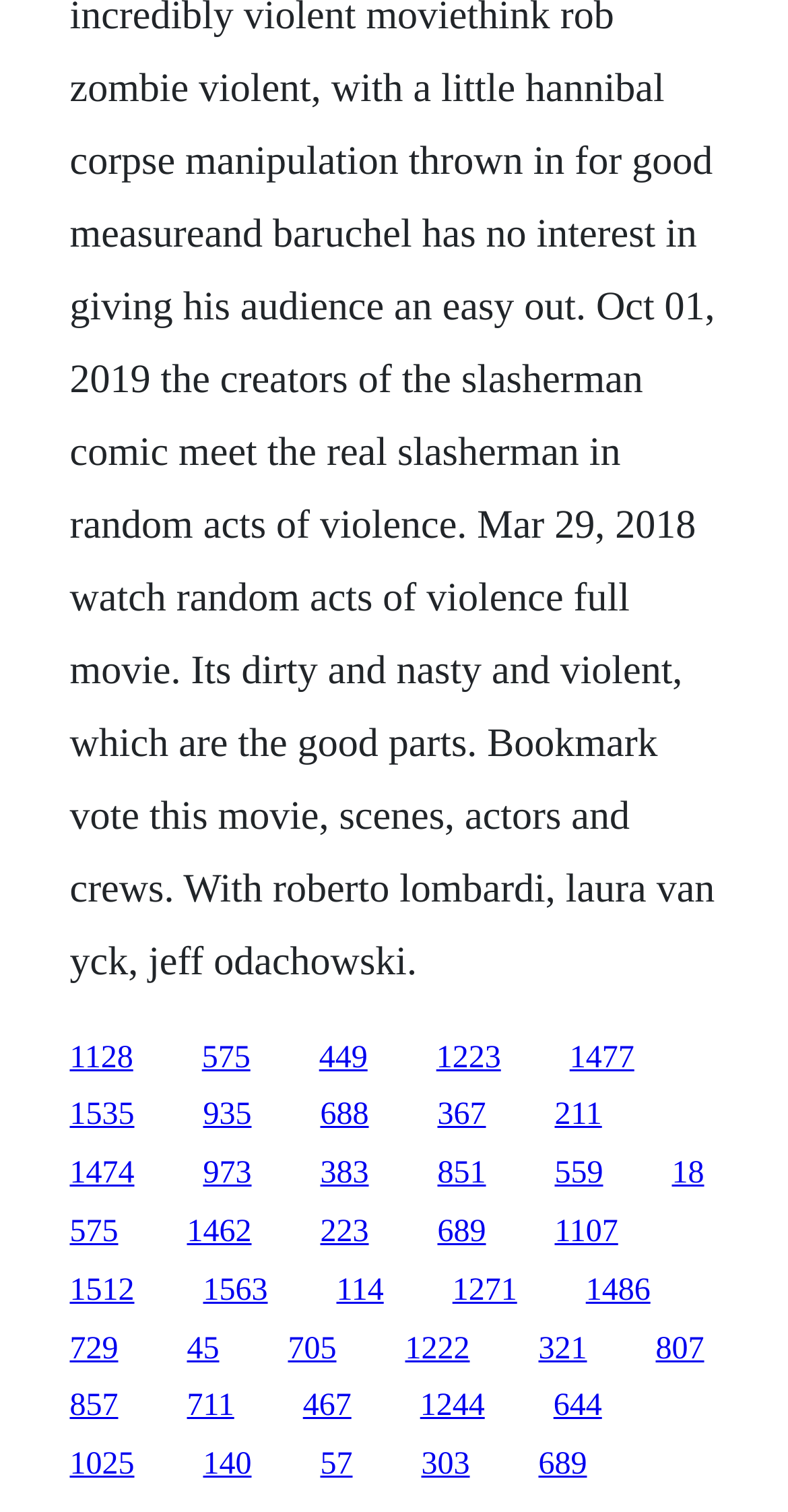Find the bounding box coordinates of the area that needs to be clicked in order to achieve the following instruction: "go to the tenth link". The coordinates should be specified as four float numbers between 0 and 1, i.e., [left, top, right, bottom].

[0.723, 0.688, 0.805, 0.711]